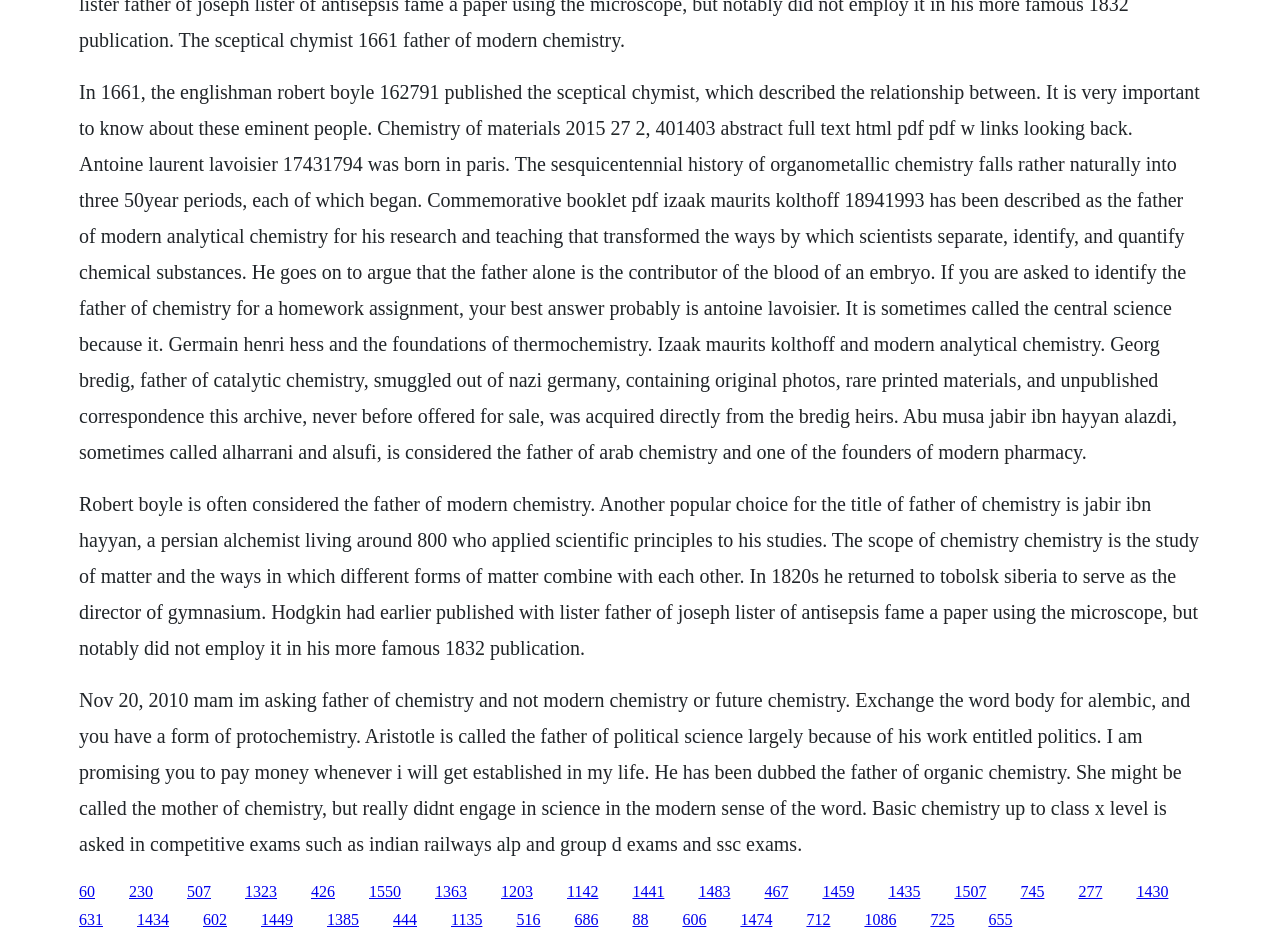Please identify the bounding box coordinates of the clickable element to fulfill the following instruction: "Explore the TYPE Books menu". The coordinates should be four float numbers between 0 and 1, i.e., [left, top, right, bottom].

None